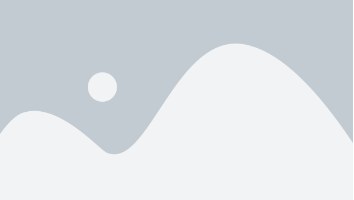Outline with detail what the image portrays.

The image captures a conceptual design, likely related to the theme of mobile detailing or vehicle care. Its design is visually abstract, featuring smooth curves and soft gradients, suggesting a sense of motion and flow. This artistic depiction enhances the overall appeal of the webpage focused on auto detailing services. Positioned prominently under the heading "Mobile Detailing," it helps convey the quality and meticulous nature of the services offered, inviting potential customers to envision a transformed, pristine vehicle. The image serves as a compelling visual element, complementing the text and enhancing the user experience on the webpage.